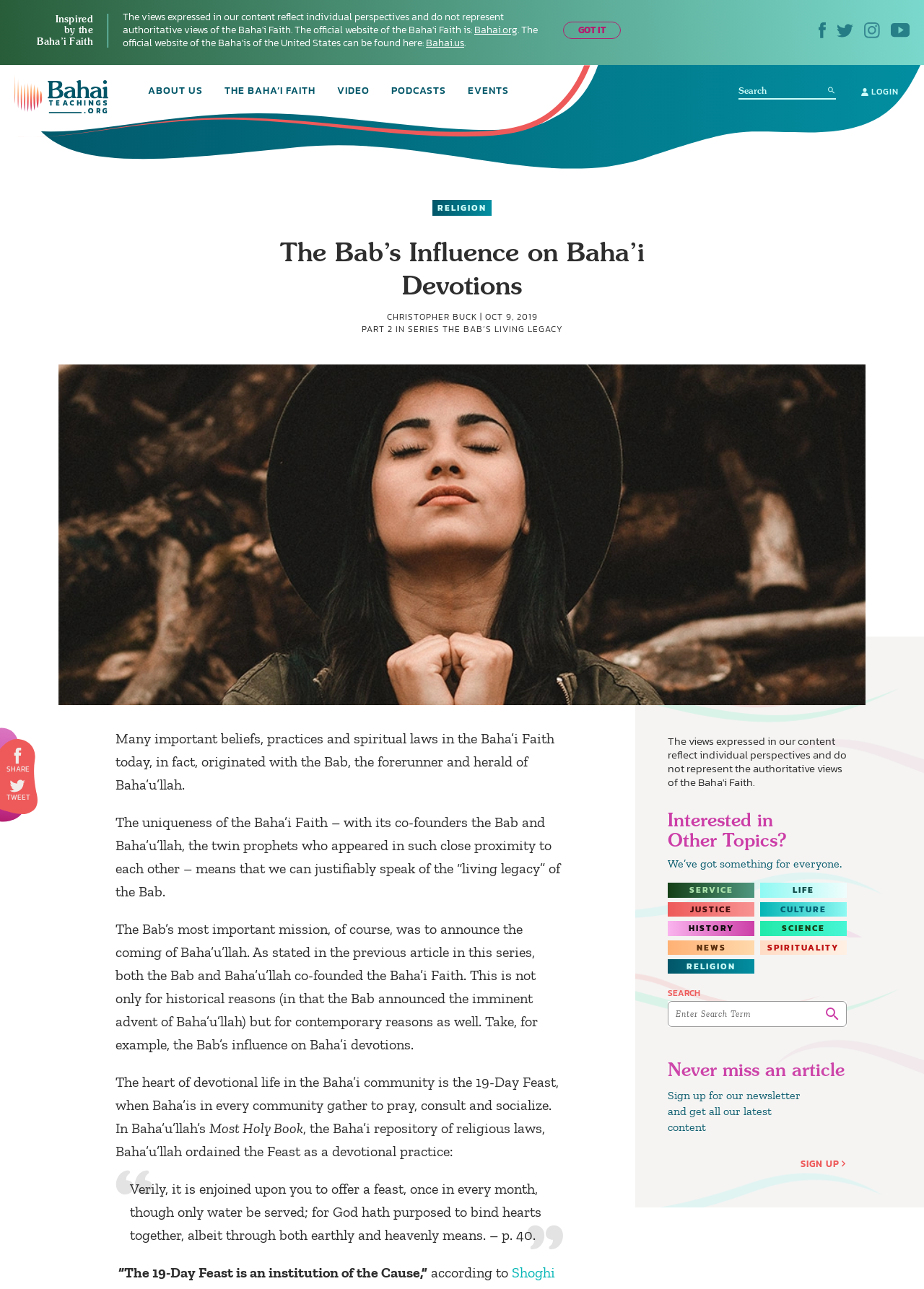Given the element description, predict the bounding box coordinates in the format (top-left x, top-left y, bottom-right x, bottom-right y), using floating point numbers between 0 and 1: History

[0.723, 0.715, 0.817, 0.726]